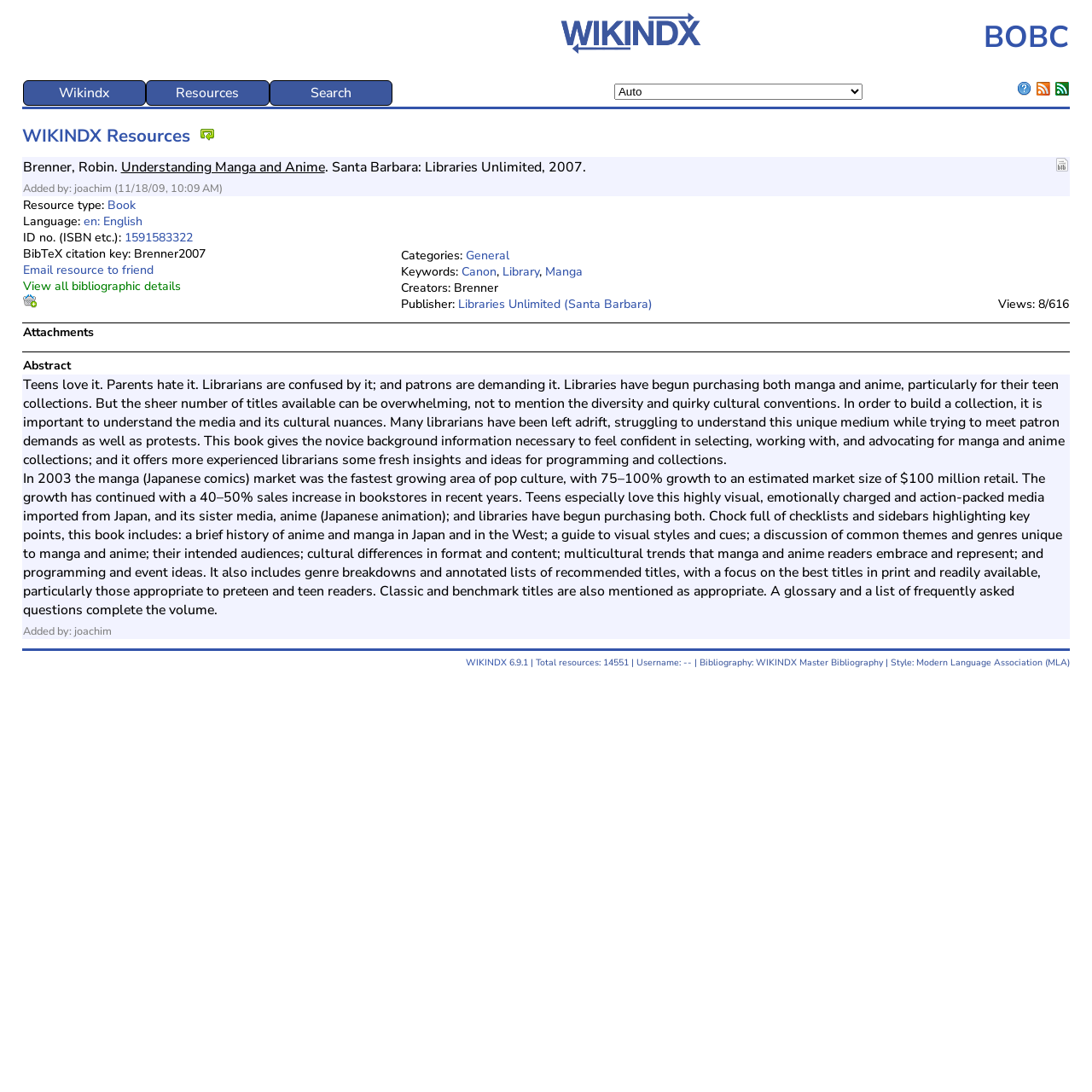Give the bounding box coordinates for this UI element: "alt="Plymouth County Sheriff's Office White"". The coordinates should be four float numbers between 0 and 1, arranged as [left, top, right, bottom].

None